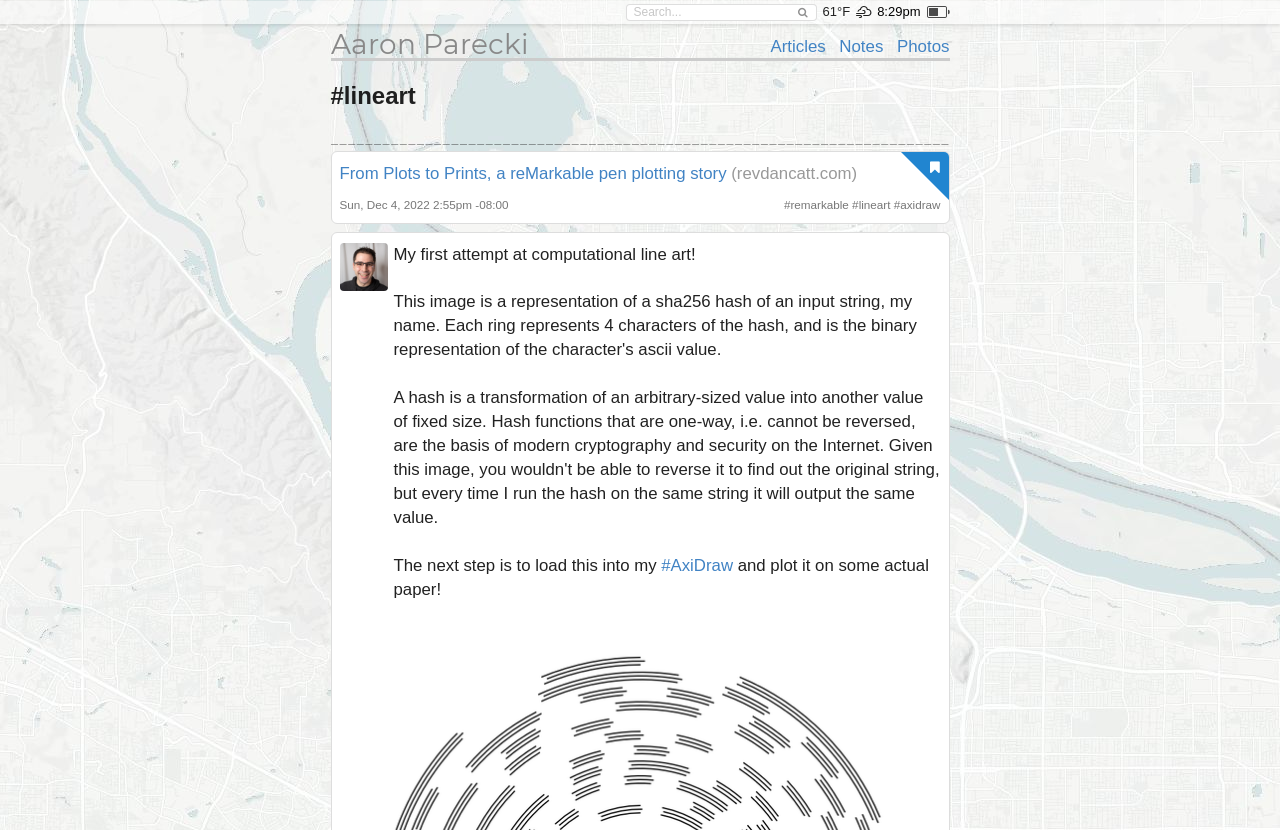Point out the bounding box coordinates of the section to click in order to follow this instruction: "read the post about remarkable pen plotting".

[0.265, 0.198, 0.568, 0.22]